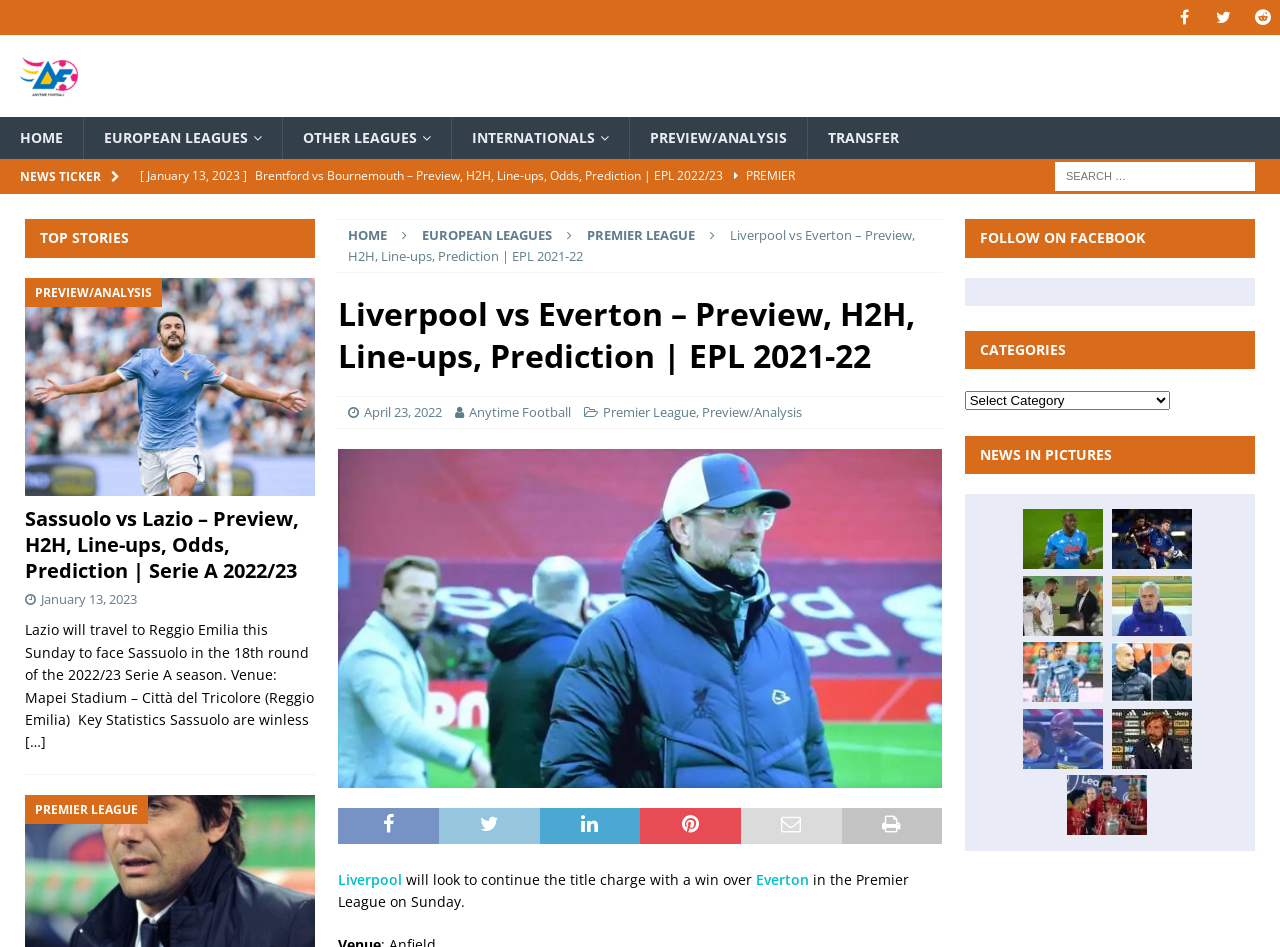Determine the bounding box coordinates for the region that must be clicked to execute the following instruction: "View Liverpool vs Everton preview".

[0.272, 0.239, 0.715, 0.28]